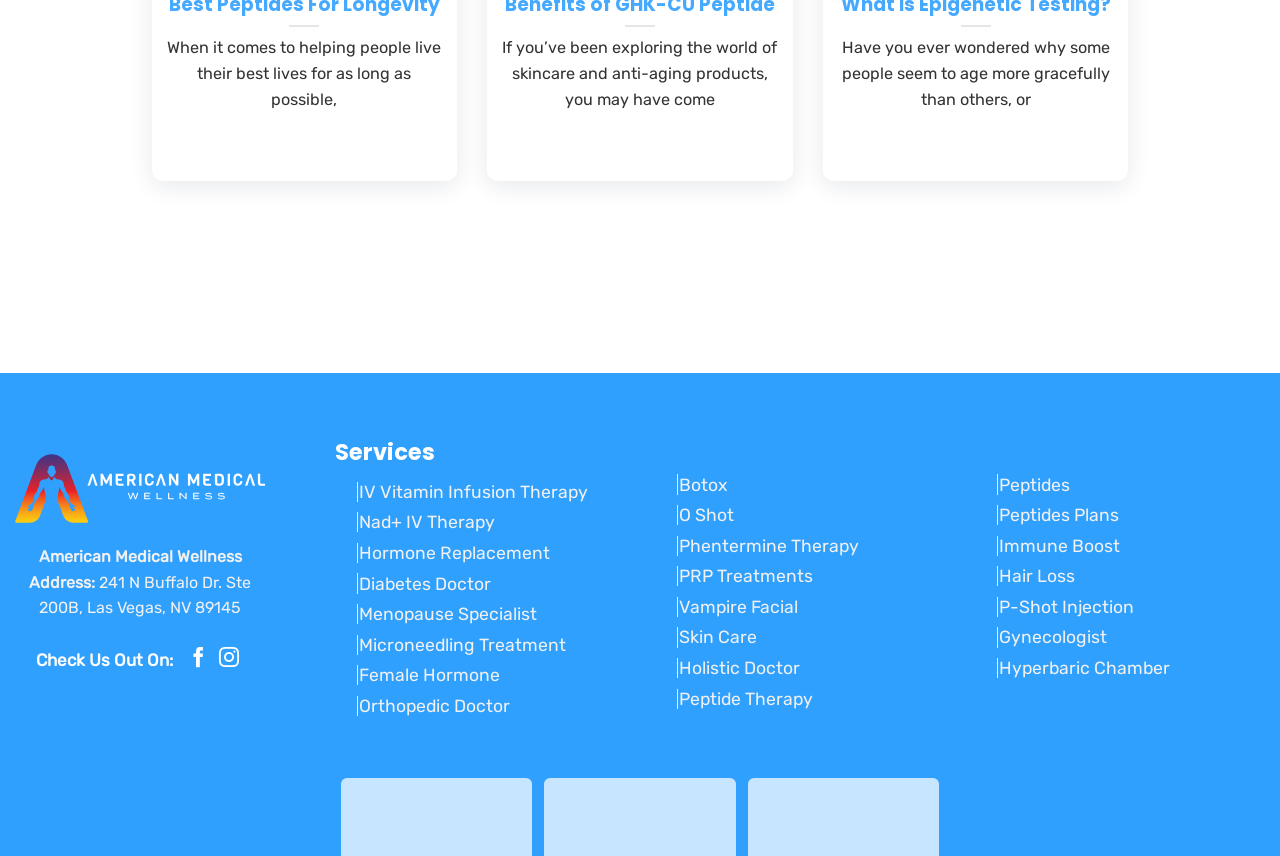Kindly provide the bounding box coordinates of the section you need to click on to fulfill the given instruction: "Follow on Facebook".

[0.147, 0.757, 0.163, 0.783]